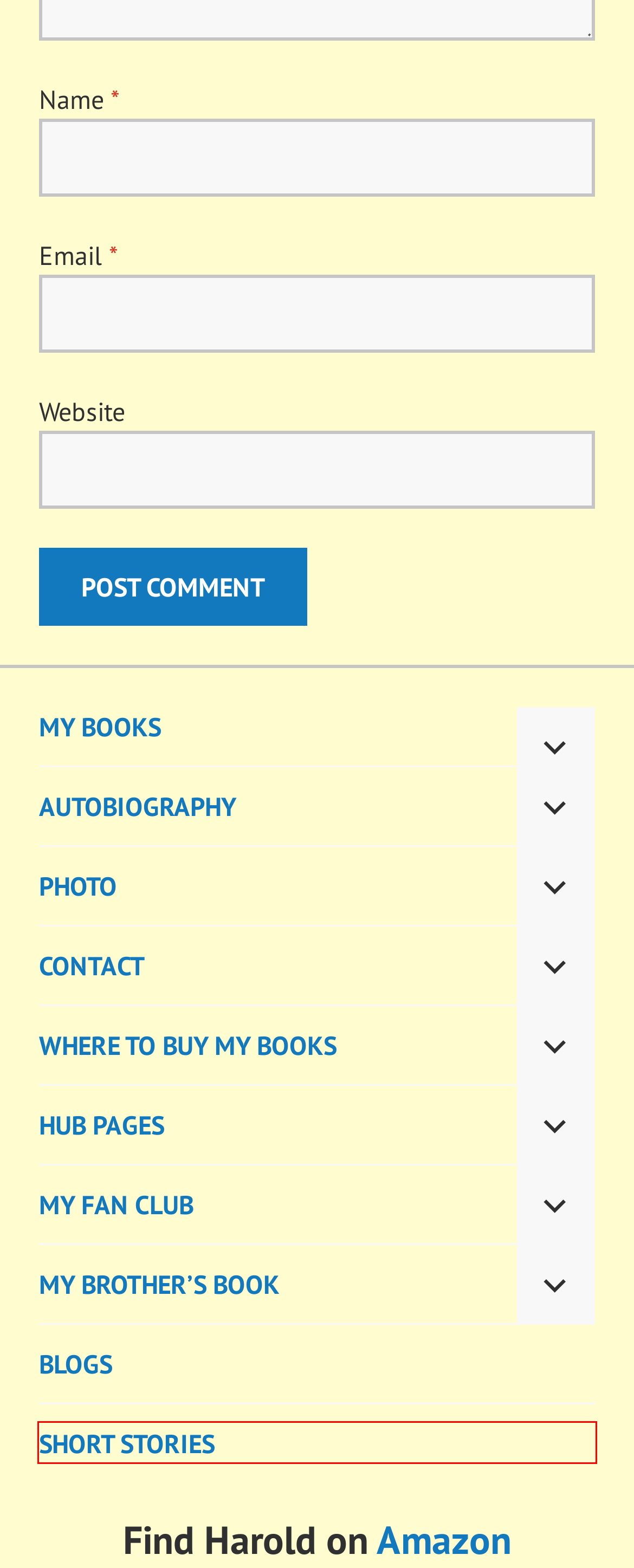Look at the screenshot of a webpage with a red bounding box and select the webpage description that best corresponds to the new page after clicking the element in the red box. Here are the options:
A. CONTACT | Harold Fischel
B. My Fan Club | Harold Fischel
C. Book Review: And What Would You Do?: Modern situations with surprising endings | Harold Fischel
D. Heyyou11 | Harold Fischel
E. Book Review: Anthony by Shey Santos | Harold Fischel
F. Short Stories | Harold Fischel
G. ABOUT ME | Harold Fischel
H. PHOTO | Harold Fischel

F